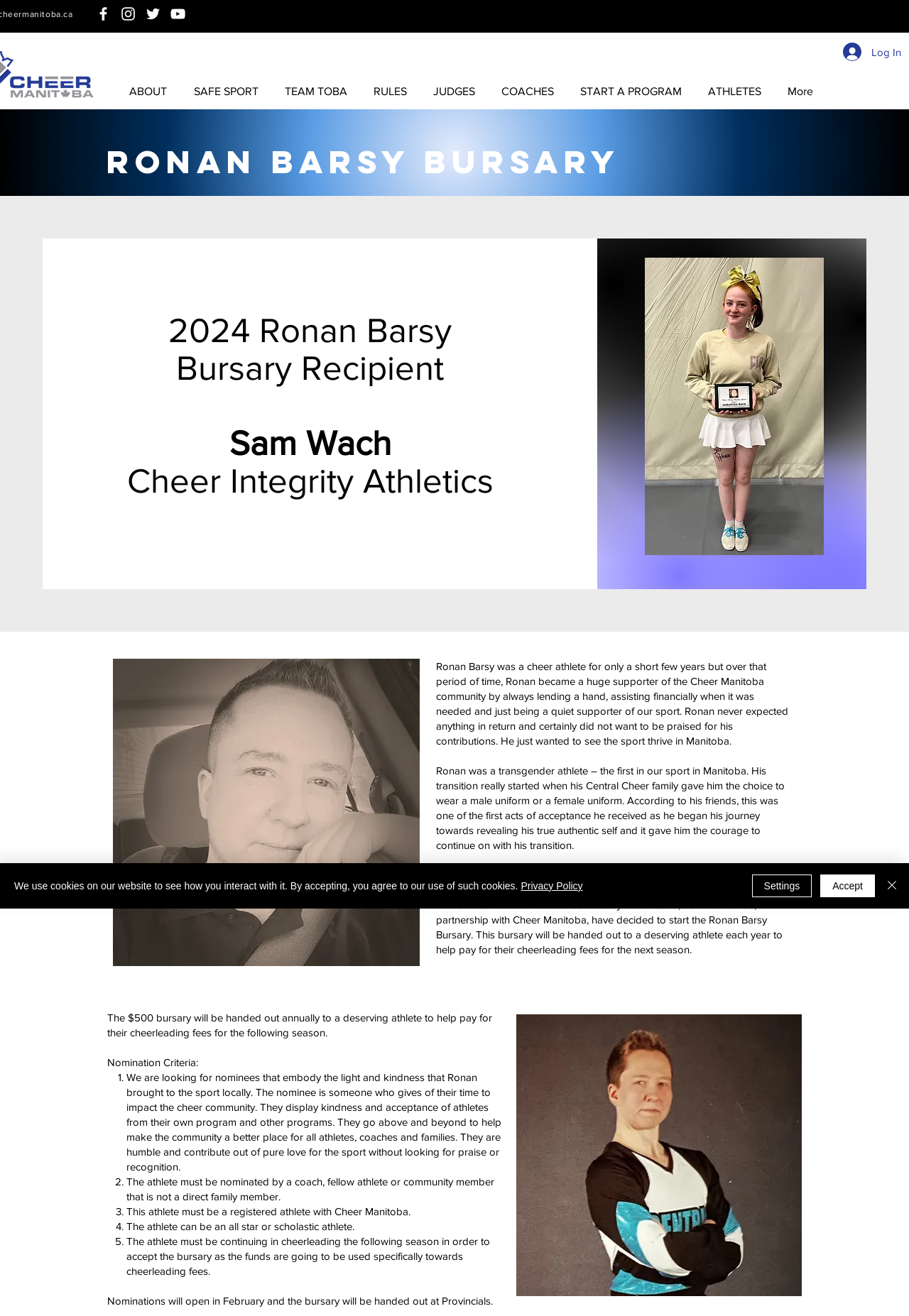Find the bounding box coordinates of the clickable region needed to perform the following instruction: "Nominate an athlete for the Ronan Barsy Bursary". The coordinates should be provided as four float numbers between 0 and 1, i.e., [left, top, right, bottom].

[0.118, 0.769, 0.541, 0.789]